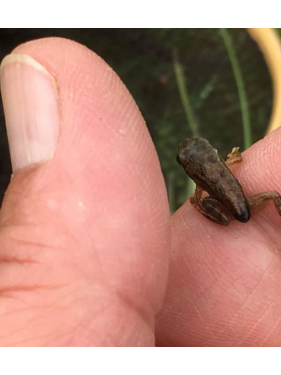What is the texture of the person's skin?
Provide a detailed and extensive answer to the question.

The caption states that the person's thumb is 'prominently featured in the foreground, showcasing the texture of the skin', implying that the skin texture is visible in the image.